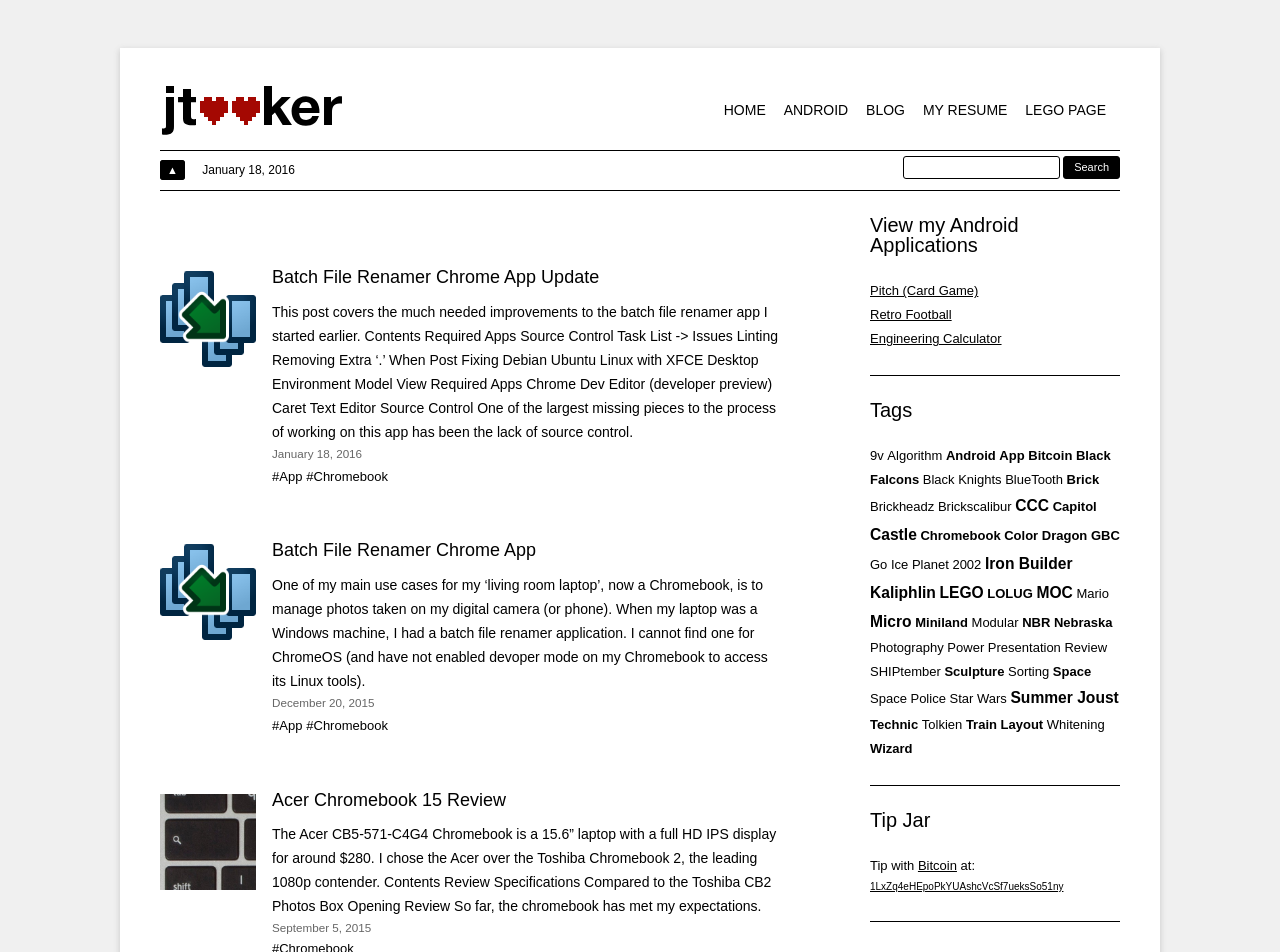Identify the bounding box coordinates for the UI element described as: "LOLUG".

[0.771, 0.615, 0.807, 0.631]